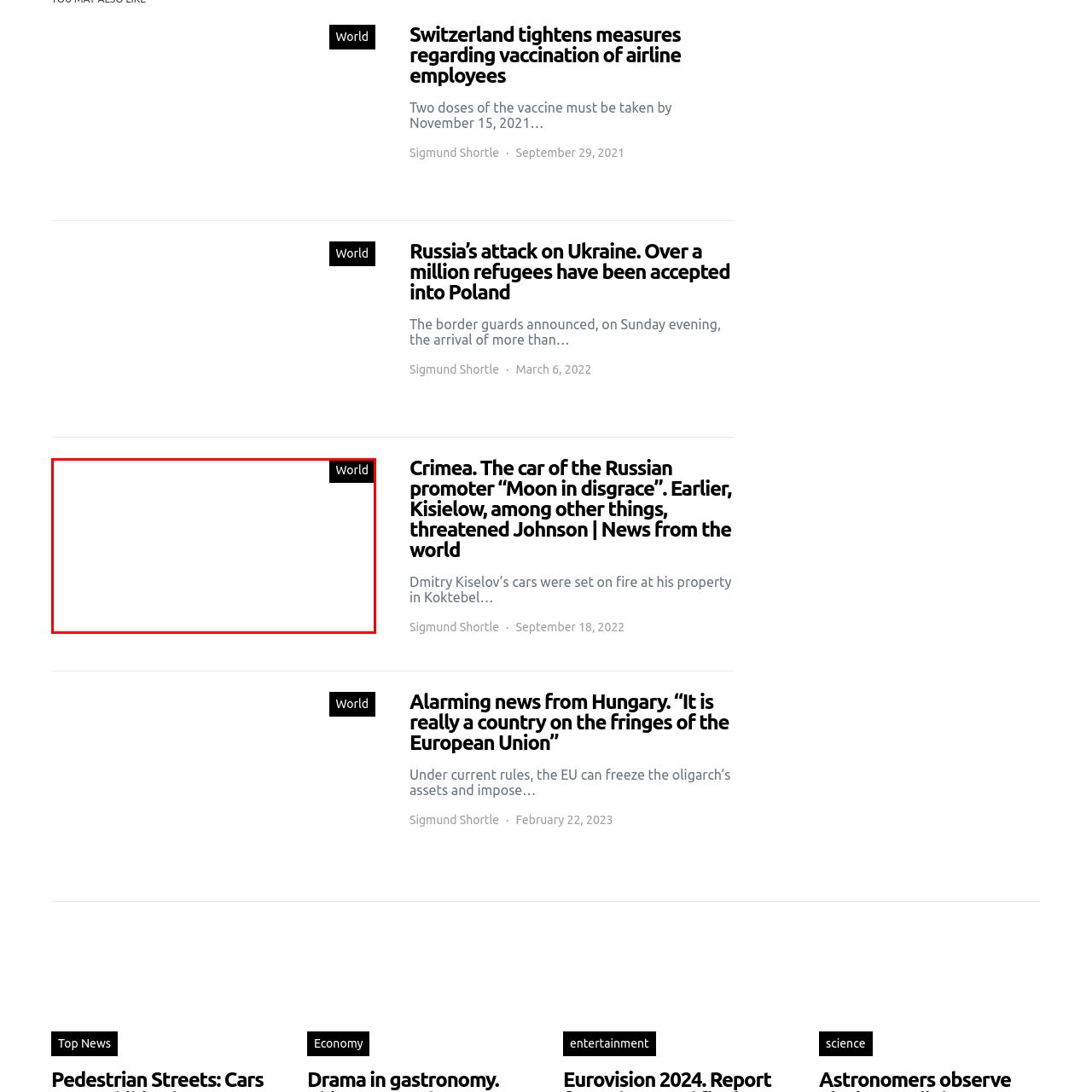Examine the segment of the image contained within the black box and respond comprehensively to the following question, based on the visual content: 
What is the date of the article?

The caption explicitly mentions the date of the article as September 18, 2022, which is linked to broader news coverage.